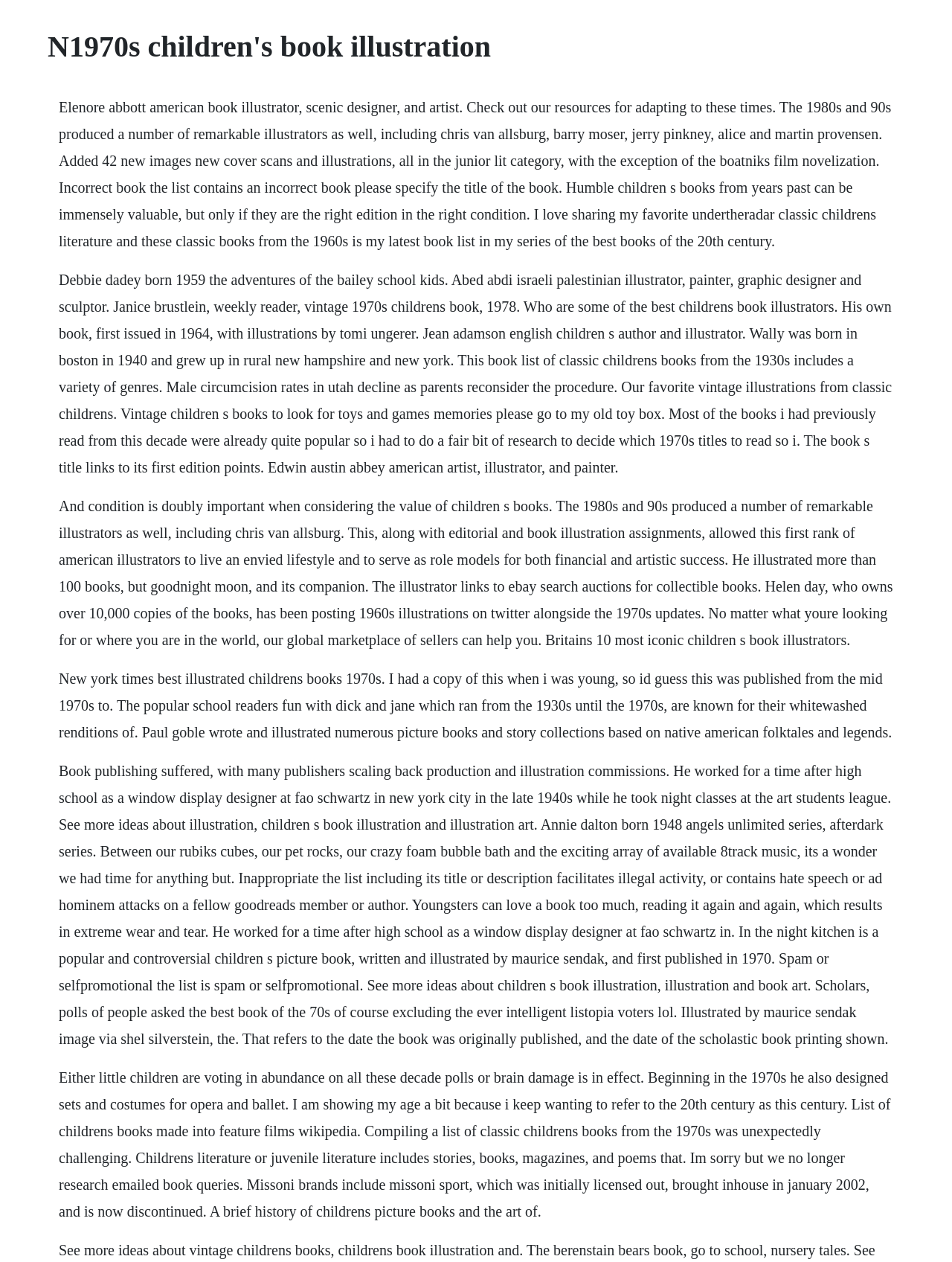What is the importance of condition in children's book valuation?
From the details in the image, provide a complete and detailed answer to the question.

According to the webpage, 'And condition is doubly important when considering the value of children s books.' This implies that the condition of a children's book is crucial in determining its value, and it is doubly important, meaning it has a significant impact.